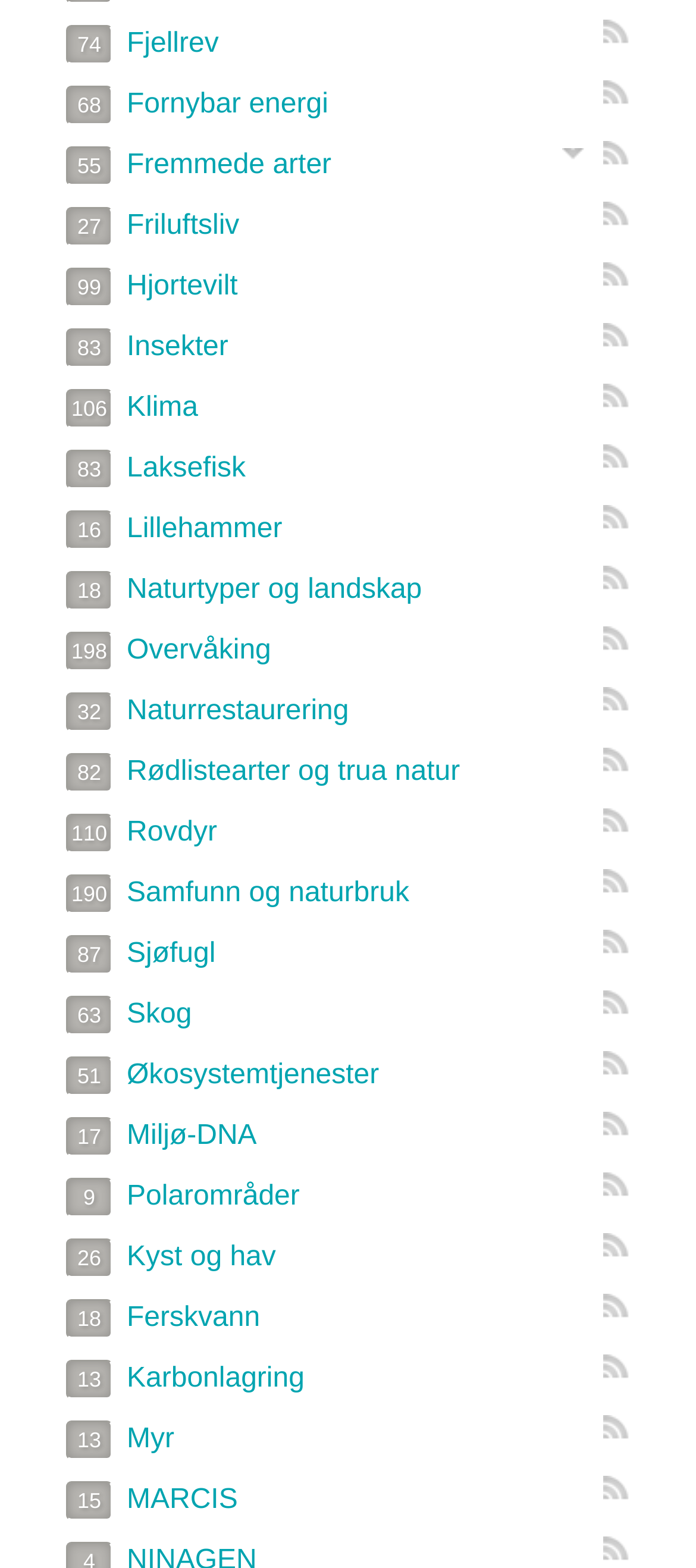Identify the bounding box coordinates of the region I need to click to complete this instruction: "Read about 27 Friluftsliv".

[0.095, 0.135, 0.344, 0.154]